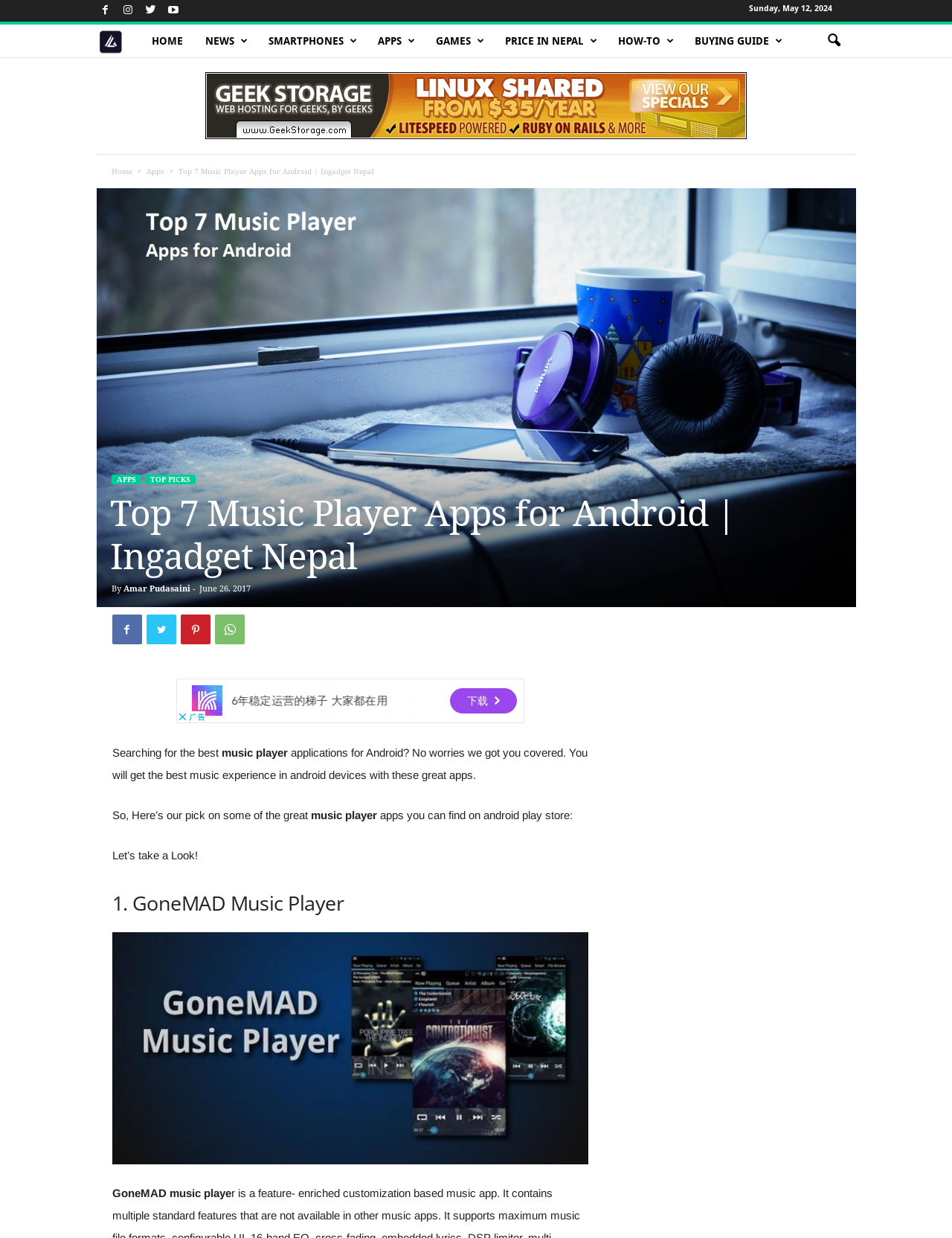Pinpoint the bounding box coordinates of the clickable element to carry out the following instruction: "Click on the GoneMAD Music Player link."

[0.118, 0.959, 0.243, 0.969]